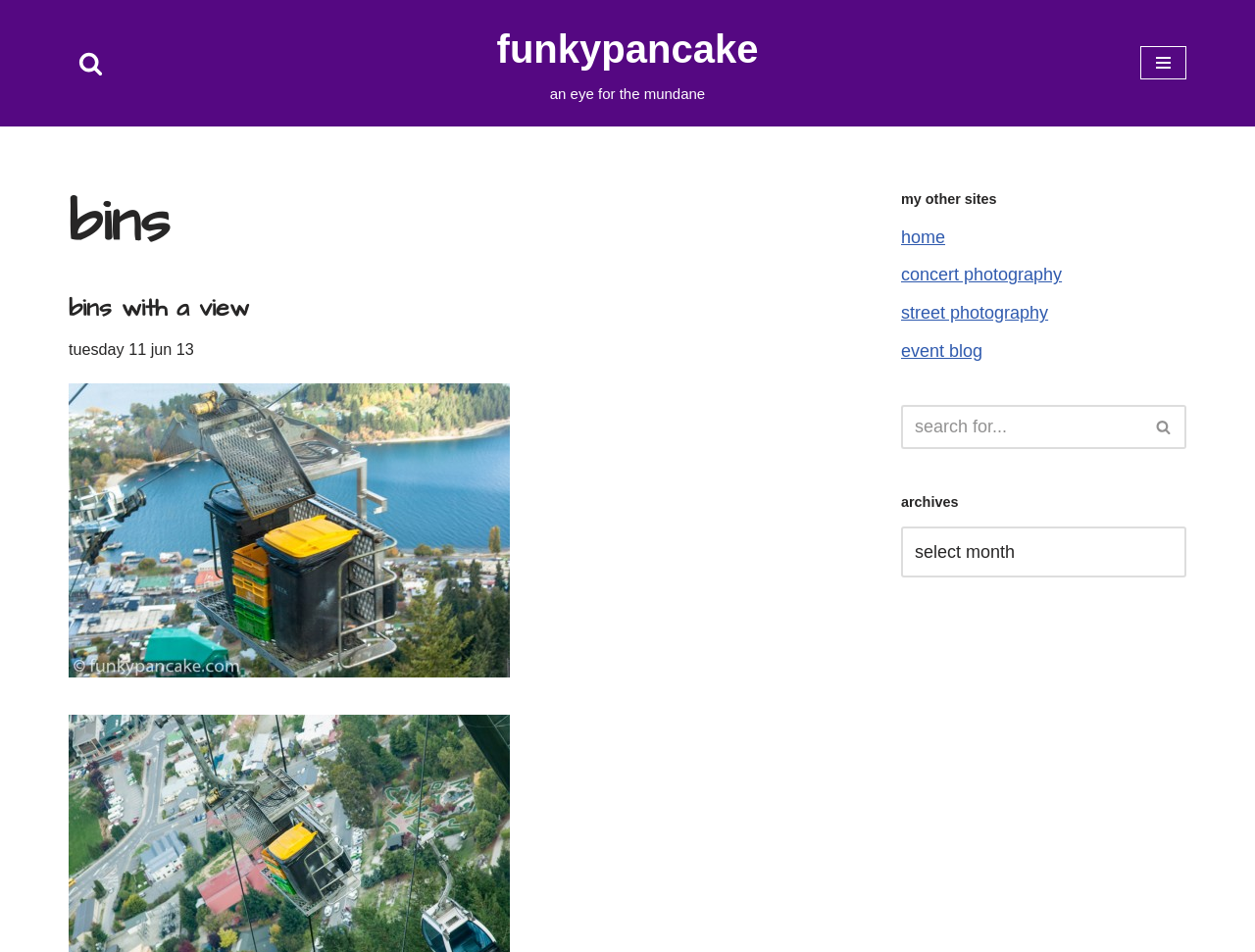Find the bounding box coordinates of the clickable area that will achieve the following instruction: "Search".

None